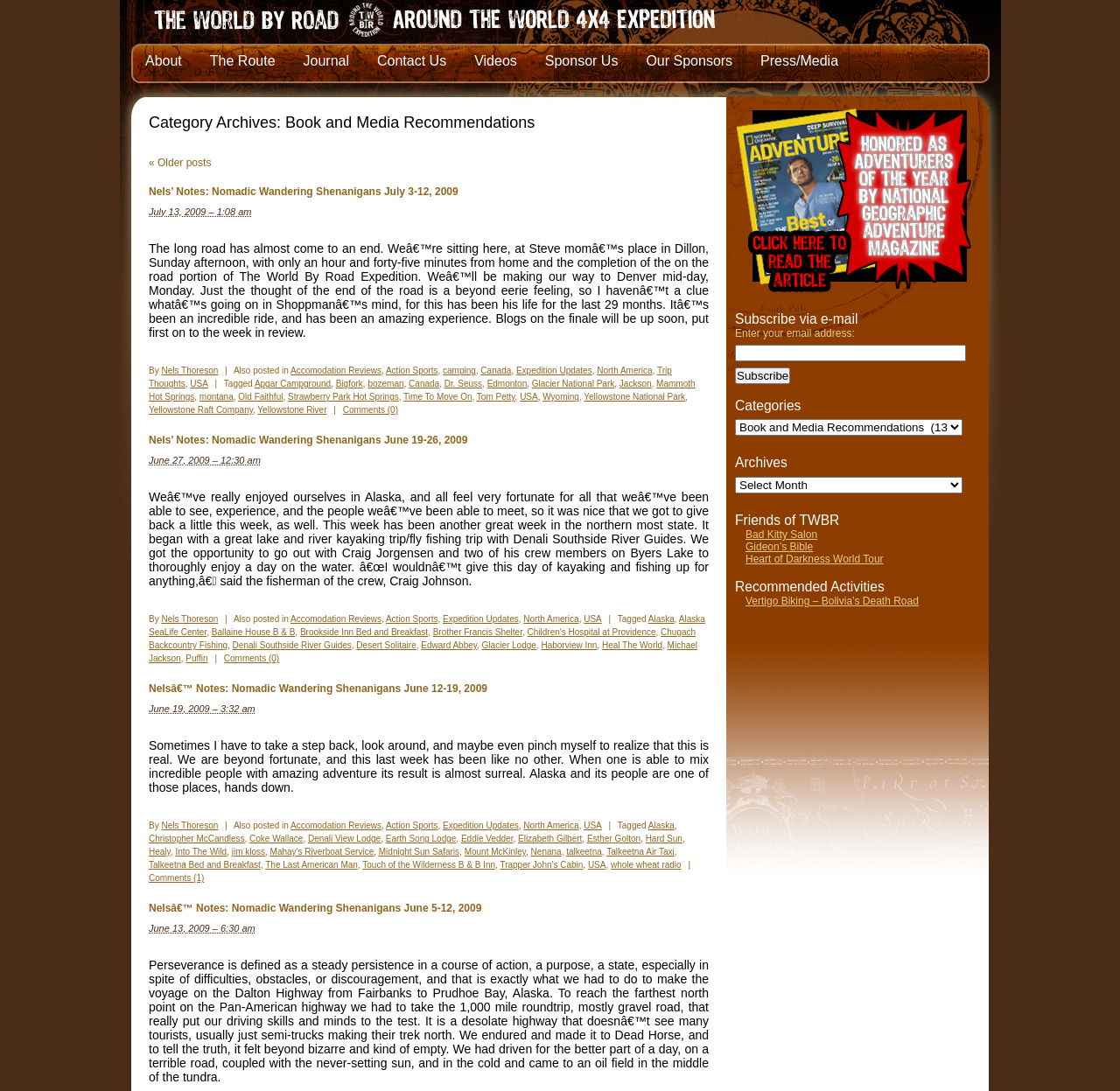Respond concisely with one word or phrase to the following query:
What is the location mentioned in the post 'Nels’ Notes: Nomadic Wandering Shenanigans June 19-26, 2009'?

Alaska